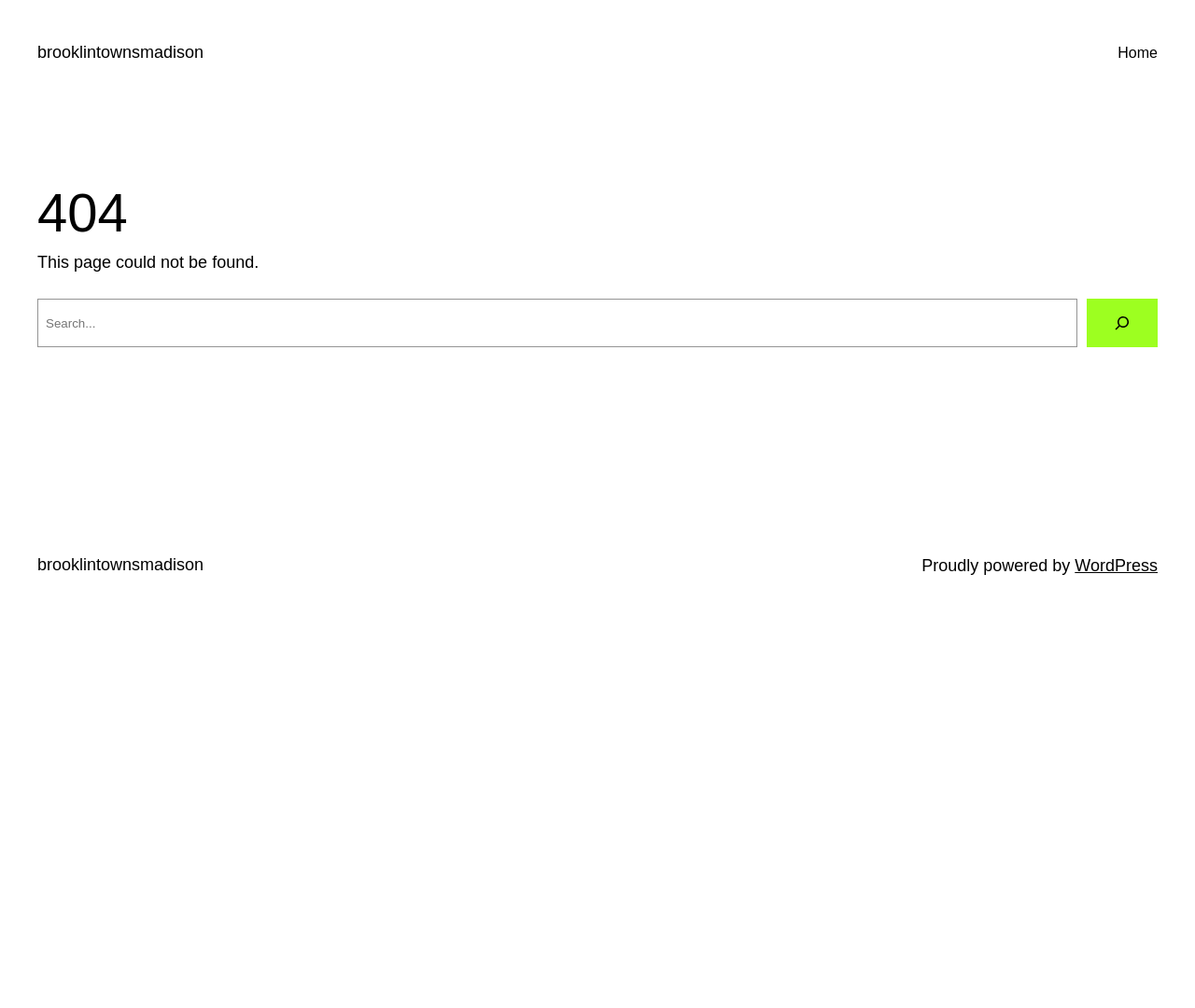Provide the bounding box for the UI element matching this description: "Home".

[0.935, 0.04, 0.969, 0.064]